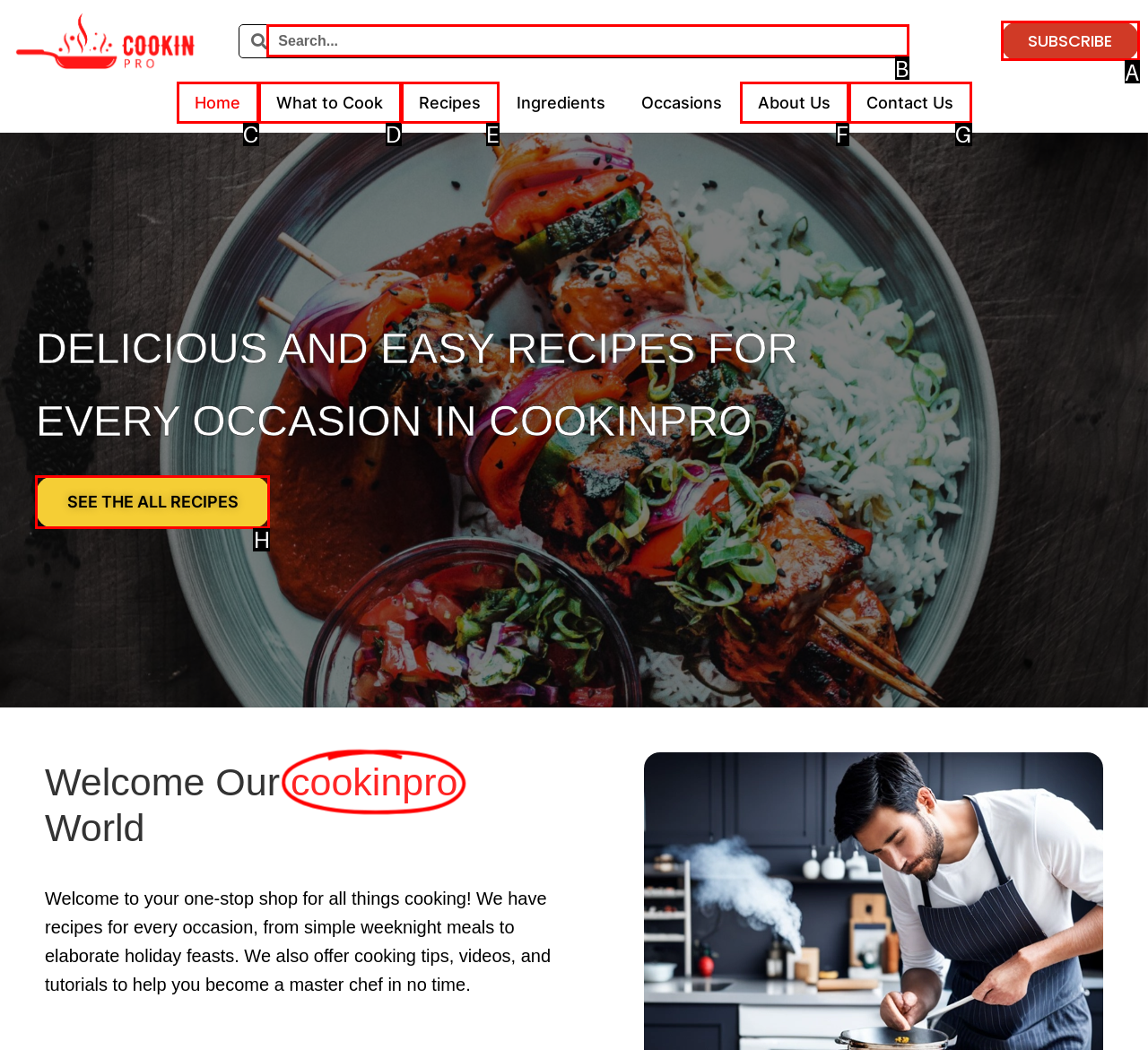Tell me the letter of the correct UI element to click for this instruction: view all recipes. Answer with the letter only.

H